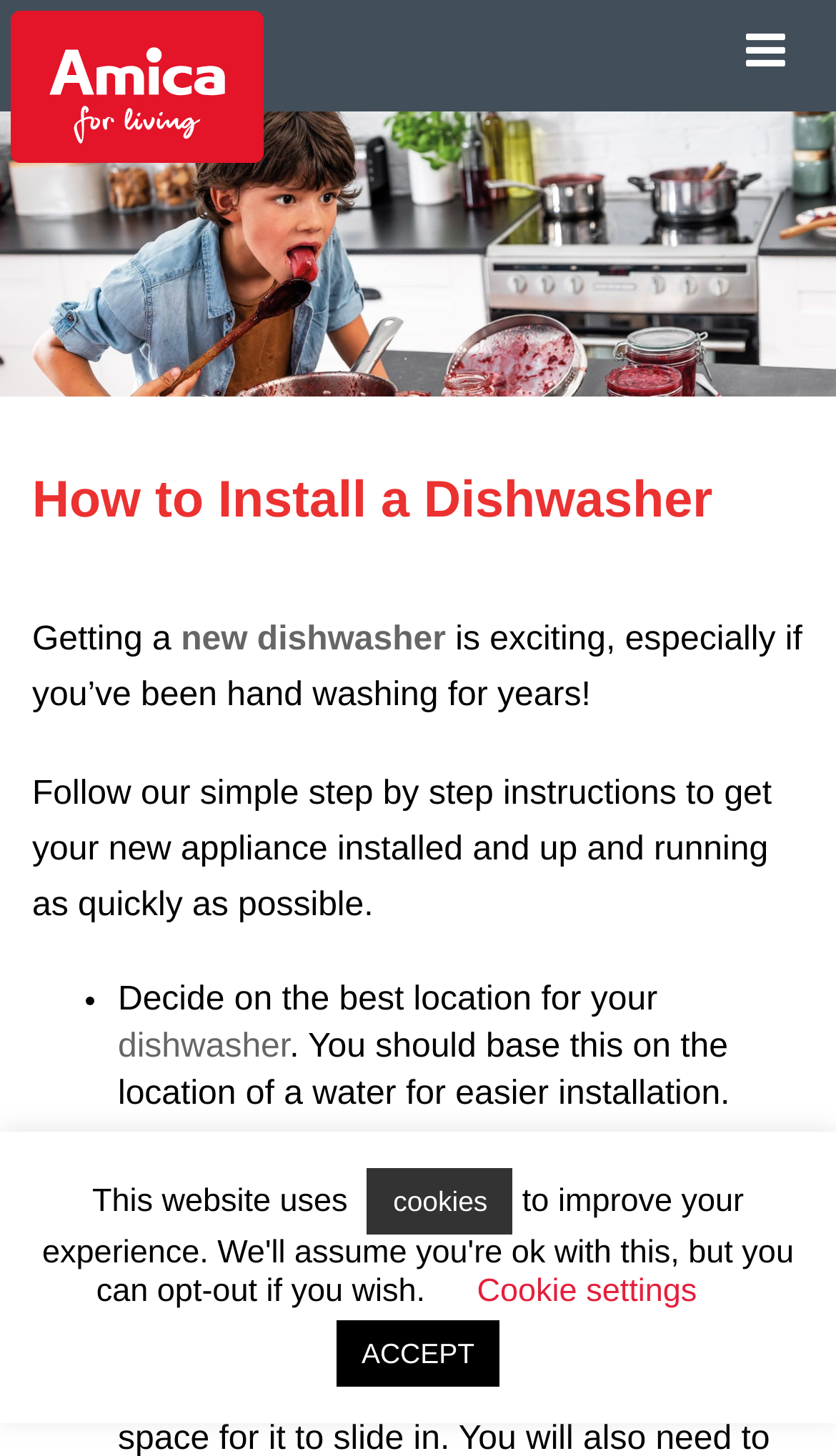Generate a comprehensive description of the contents of the webpage.

The webpage is a guide on how to install a dishwasher, with a focus on providing a simple and easy-to-follow instructions. At the top left corner, there is an Amica logo, which is an image linked to the company's website. Below the logo, there is a heading that reads "How to Install a Dishwasher" in a prominent font.

The main content of the webpage is divided into sections, with the first section introducing the topic of installing a new dishwasher. The text explains that getting a new dishwasher is exciting, especially for those who have been hand washing for years. It then provides a brief overview of the guide, stating that it will provide simple step-by-step instructions to get the new appliance installed and running quickly.

Below the introduction, there is a list of steps to follow, marked by bullet points. The first step is to decide on the best location for the dishwasher, taking into account the location of a water source for easier installation. The second step is to ensure that there is enough space for the width and height of the appliance, especially if it's a freestanding dishwasher.

At the bottom of the webpage, there is a notice about the website's use of cookies, with a link to learn more about cookie settings. There are two buttons, "Cookie settings" and "ACCEPT", which allow users to customize their cookie preferences.

Overall, the webpage is well-organized and easy to navigate, with clear headings and concise text that provides a helpful guide for installing a dishwasher.